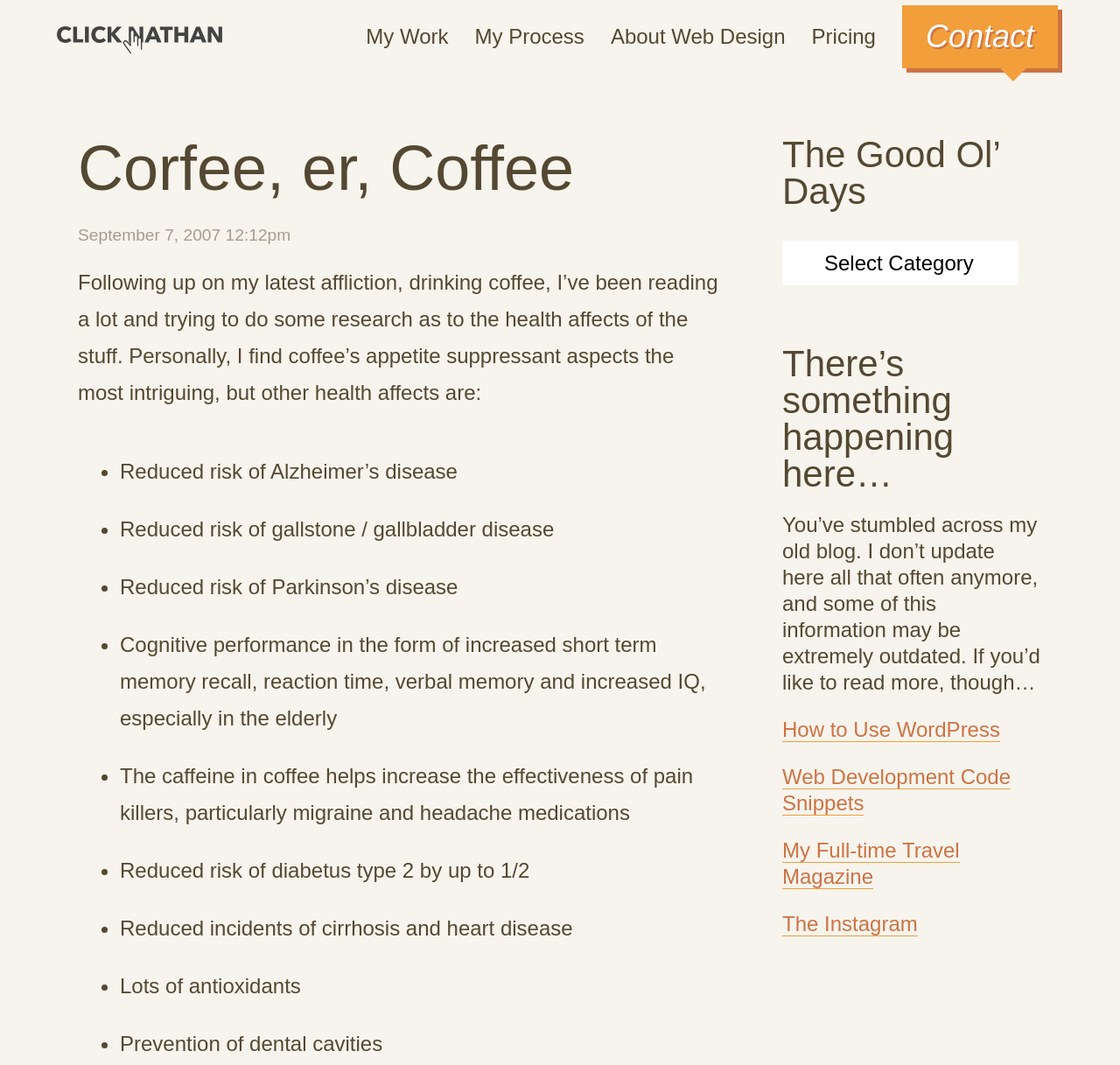Please identify the bounding box coordinates of the area that needs to be clicked to fulfill the following instruction: "Click the 'Contact' link."

[0.805, 0.005, 0.945, 0.064]